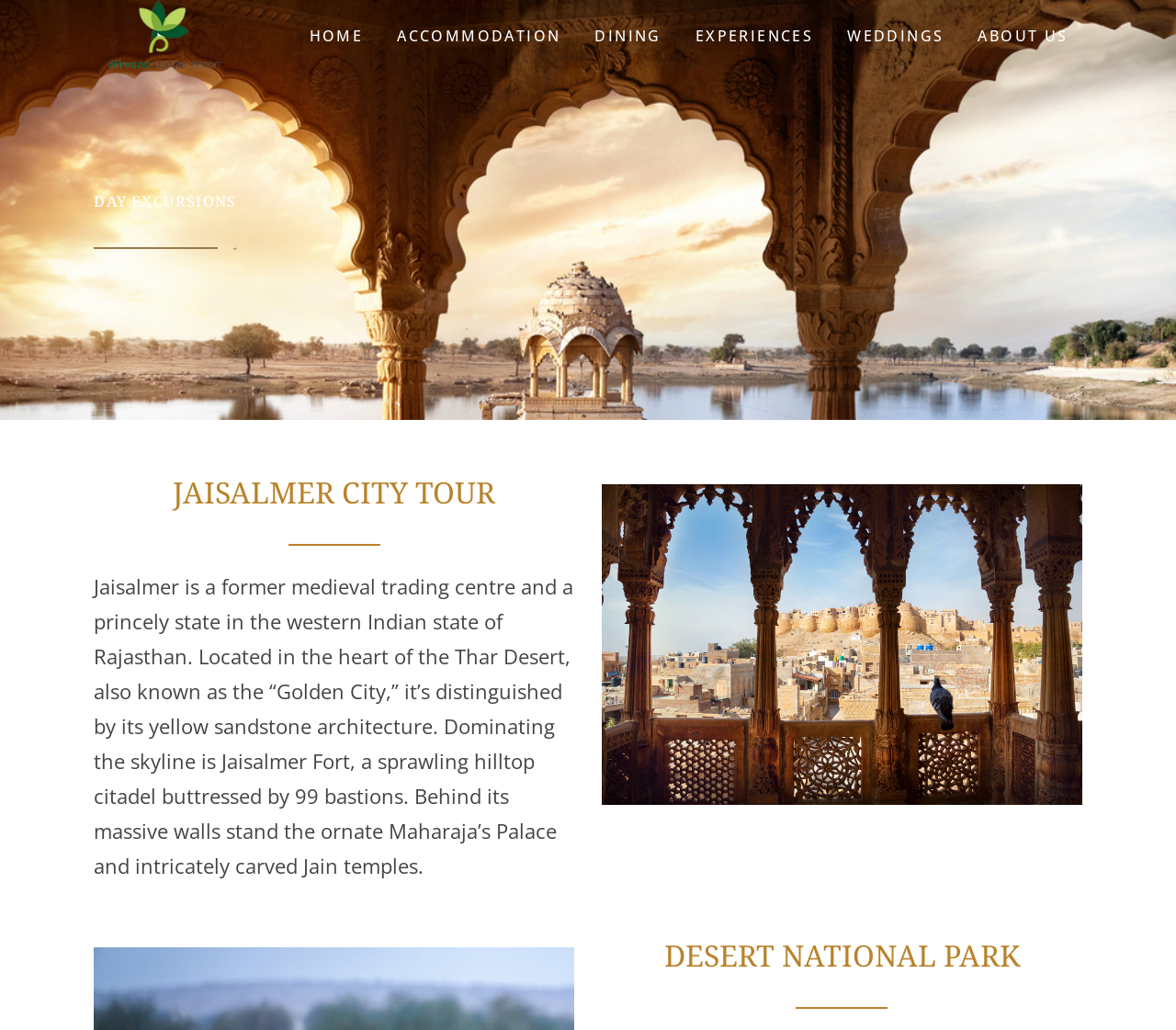Please identify the bounding box coordinates of the region to click in order to complete the task: "Go to Accommodation". The coordinates must be four float numbers between 0 and 1, specified as [left, top, right, bottom].

[0.338, 0.022, 0.477, 0.047]